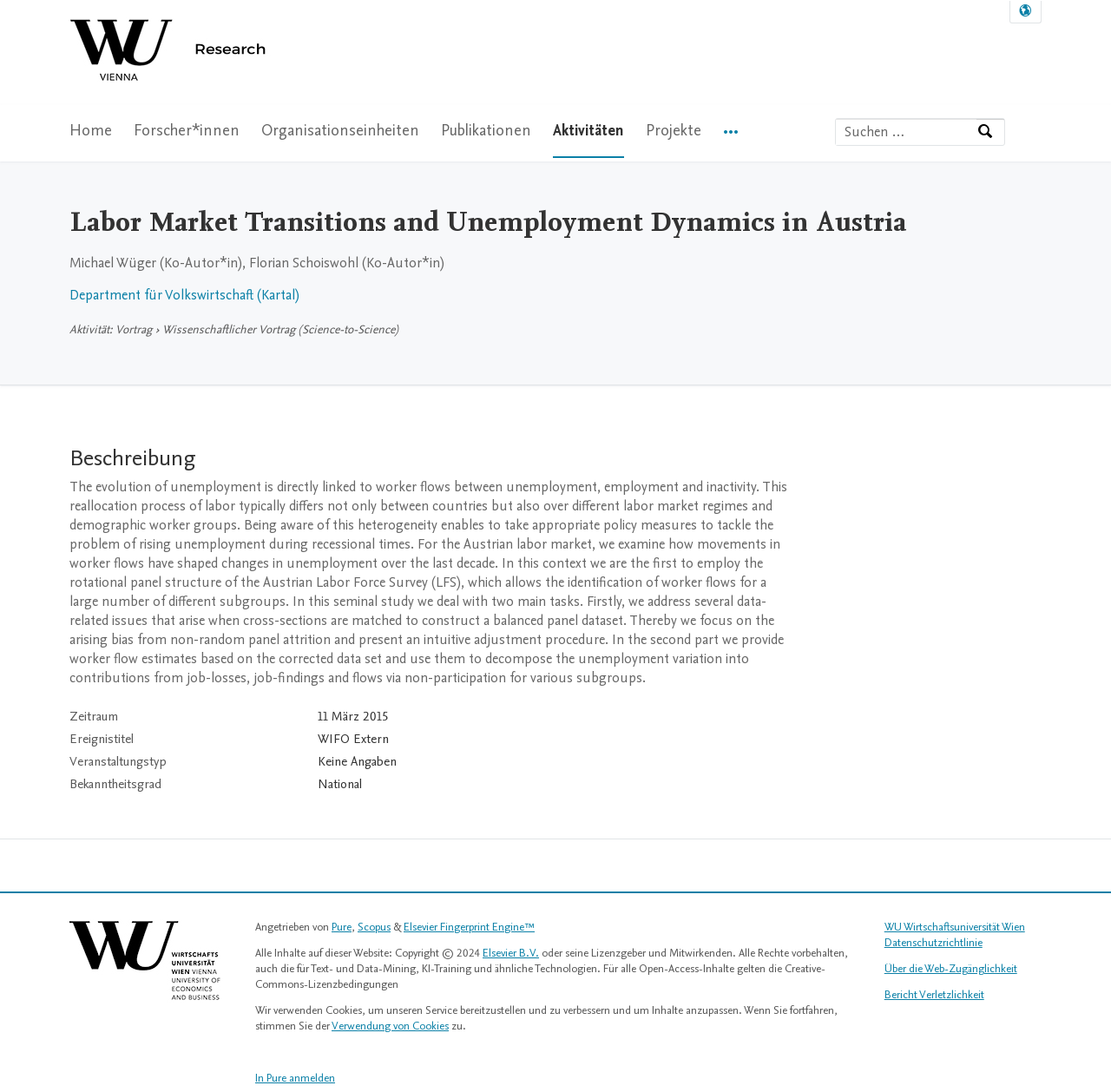Locate the bounding box coordinates of the clickable region to complete the following instruction: "go to home page."

[0.062, 0.096, 0.101, 0.145]